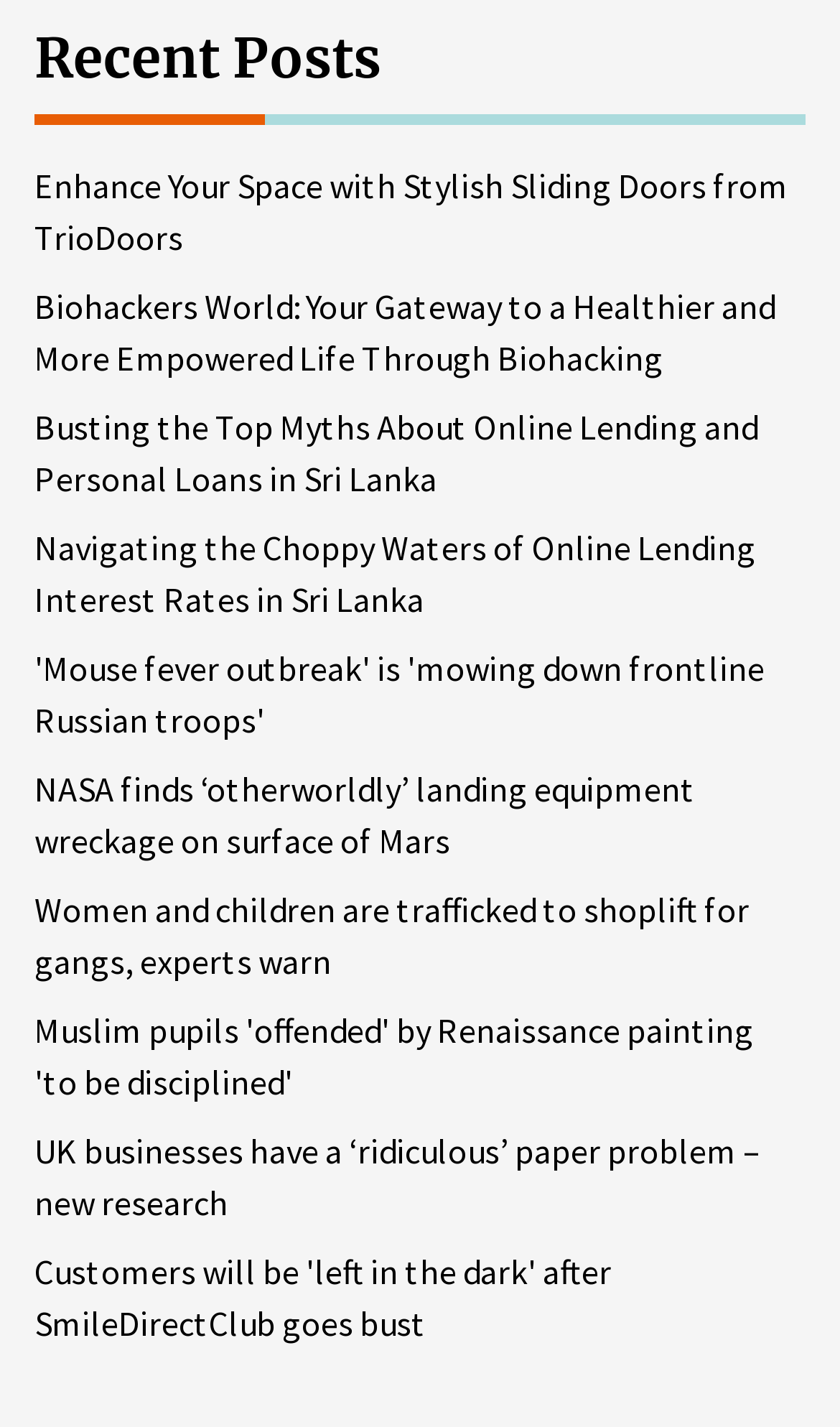Please identify the bounding box coordinates for the region that you need to click to follow this instruction: "Read about Enhance Your Space with Stylish Sliding Doors from TrioDoors".

[0.041, 0.112, 0.959, 0.184]